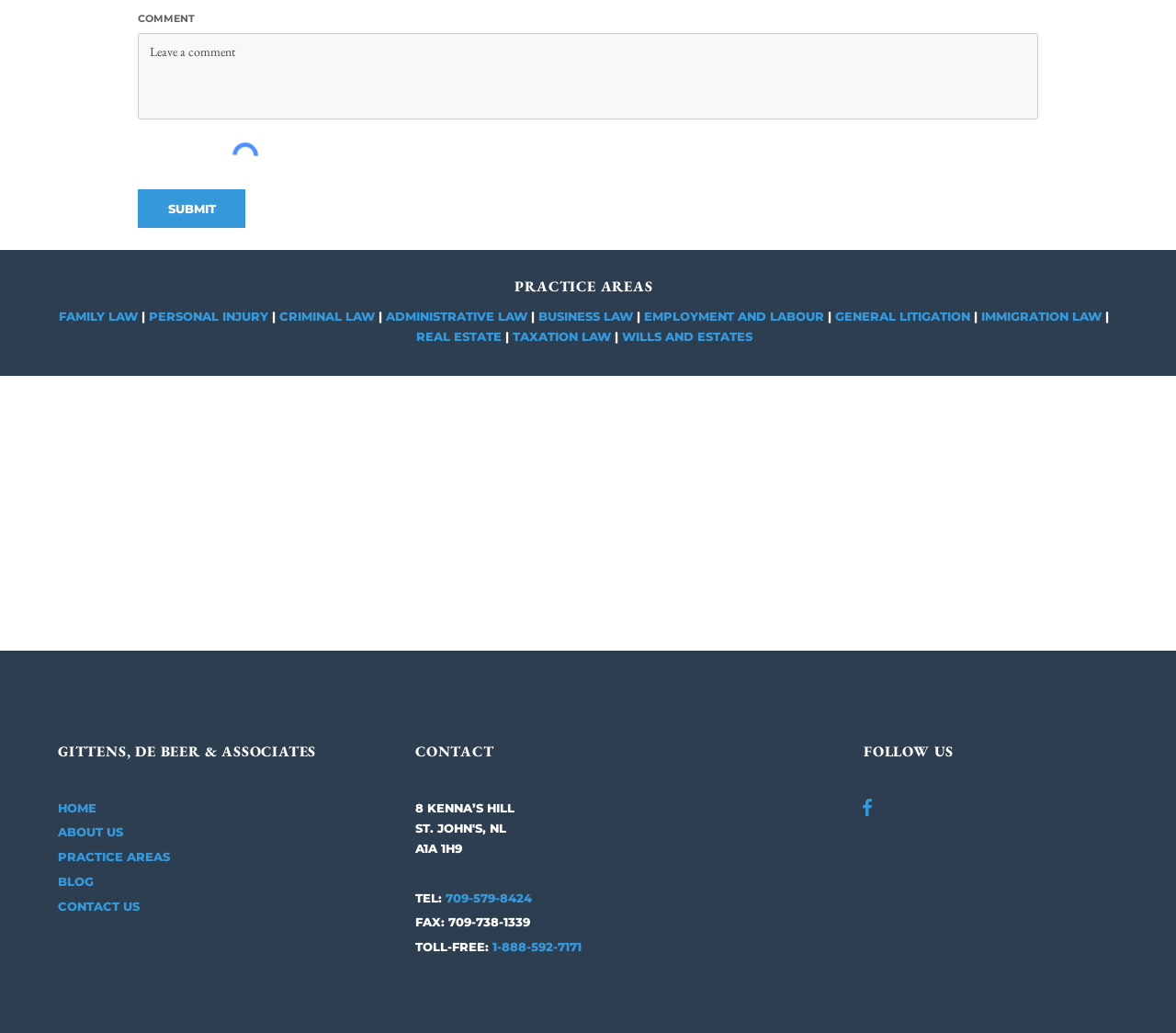Can you specify the bounding box coordinates of the area that needs to be clicked to fulfill the following instruction: "zoom in the map"?

[0.0, 0.363, 1.0, 0.63]